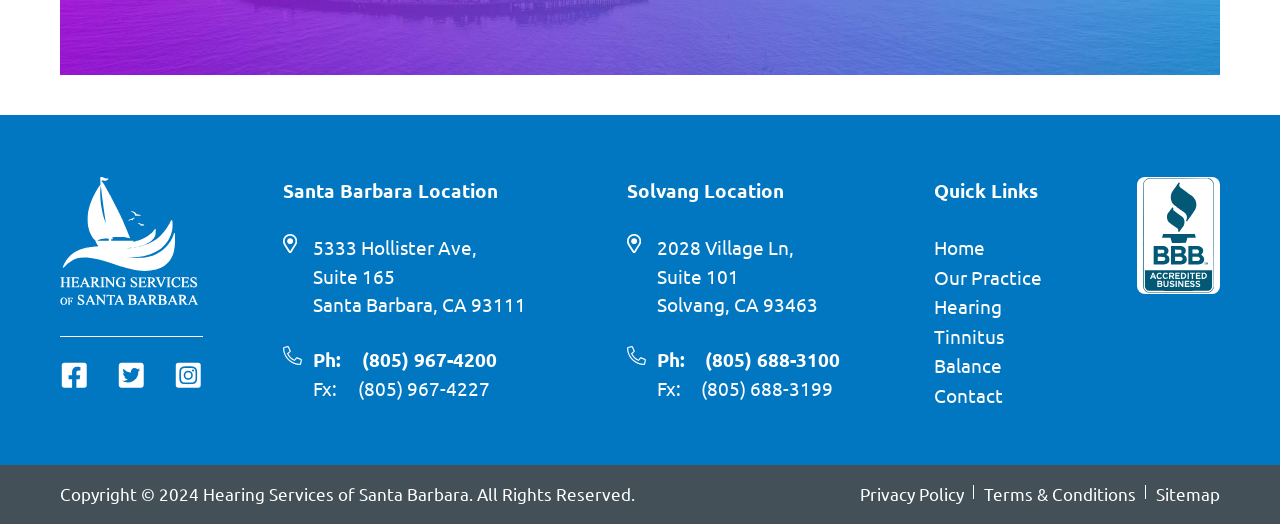Give a succinct answer to this question in a single word or phrase: 
What are the two locations of the company?

Santa Barbara and Solvang